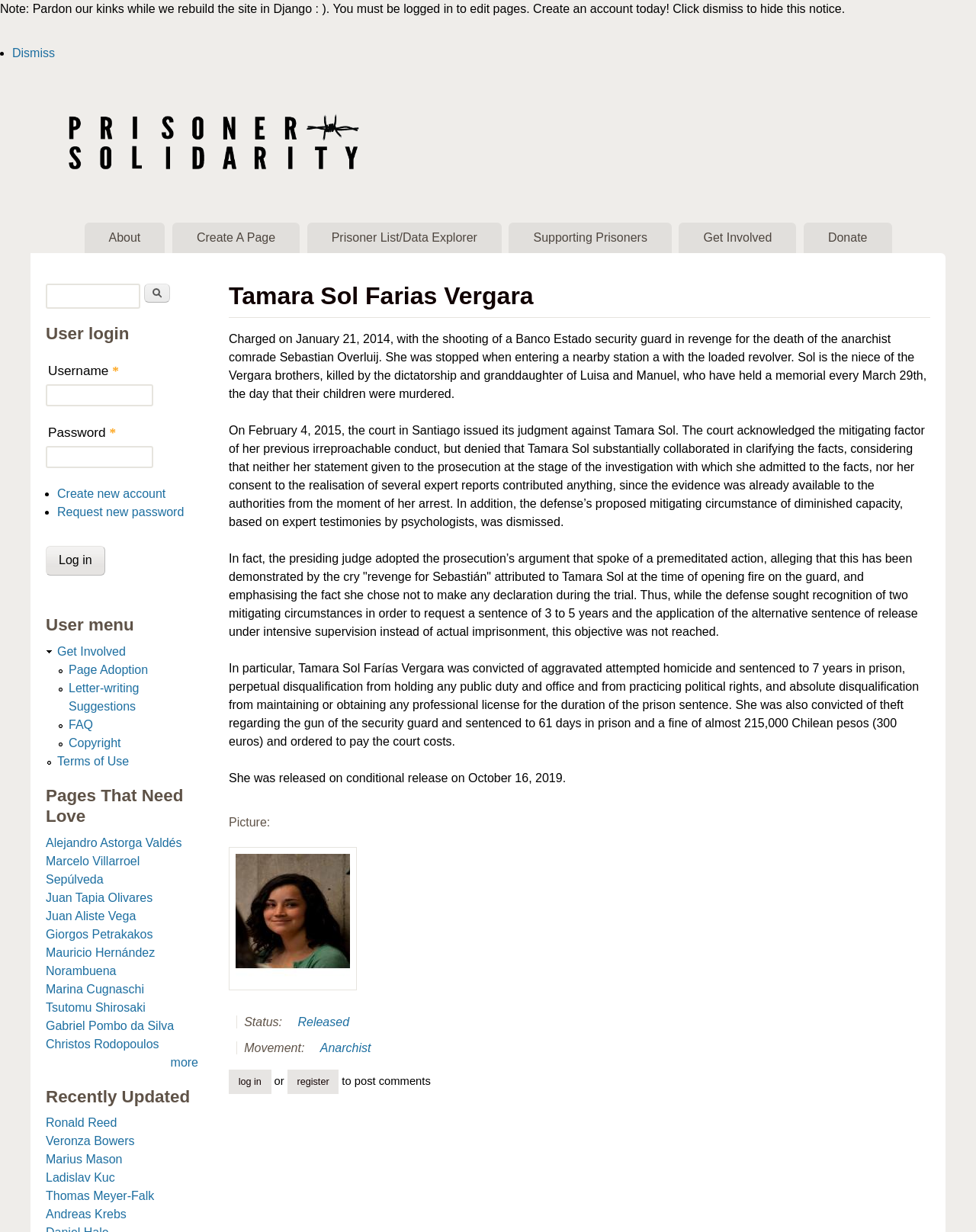How many links are there in the 'Pages That Need Love' section?
Use the image to give a comprehensive and detailed response to the question.

The 'Pages That Need Love' section can be found near the bottom of the webpage. It contains a list of links to different pages. By counting the links, we can see that there are 8 links in total.